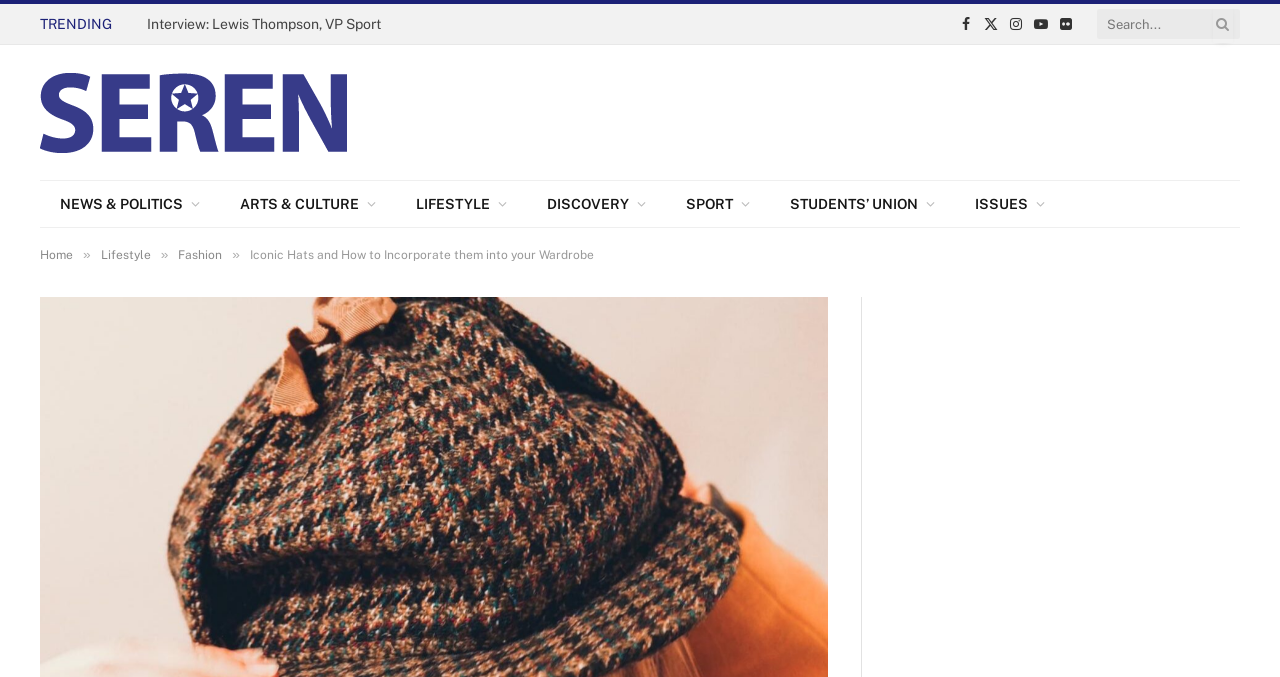Pinpoint the bounding box coordinates of the element to be clicked to execute the instruction: "Explore Seren".

[0.031, 0.092, 0.271, 0.24]